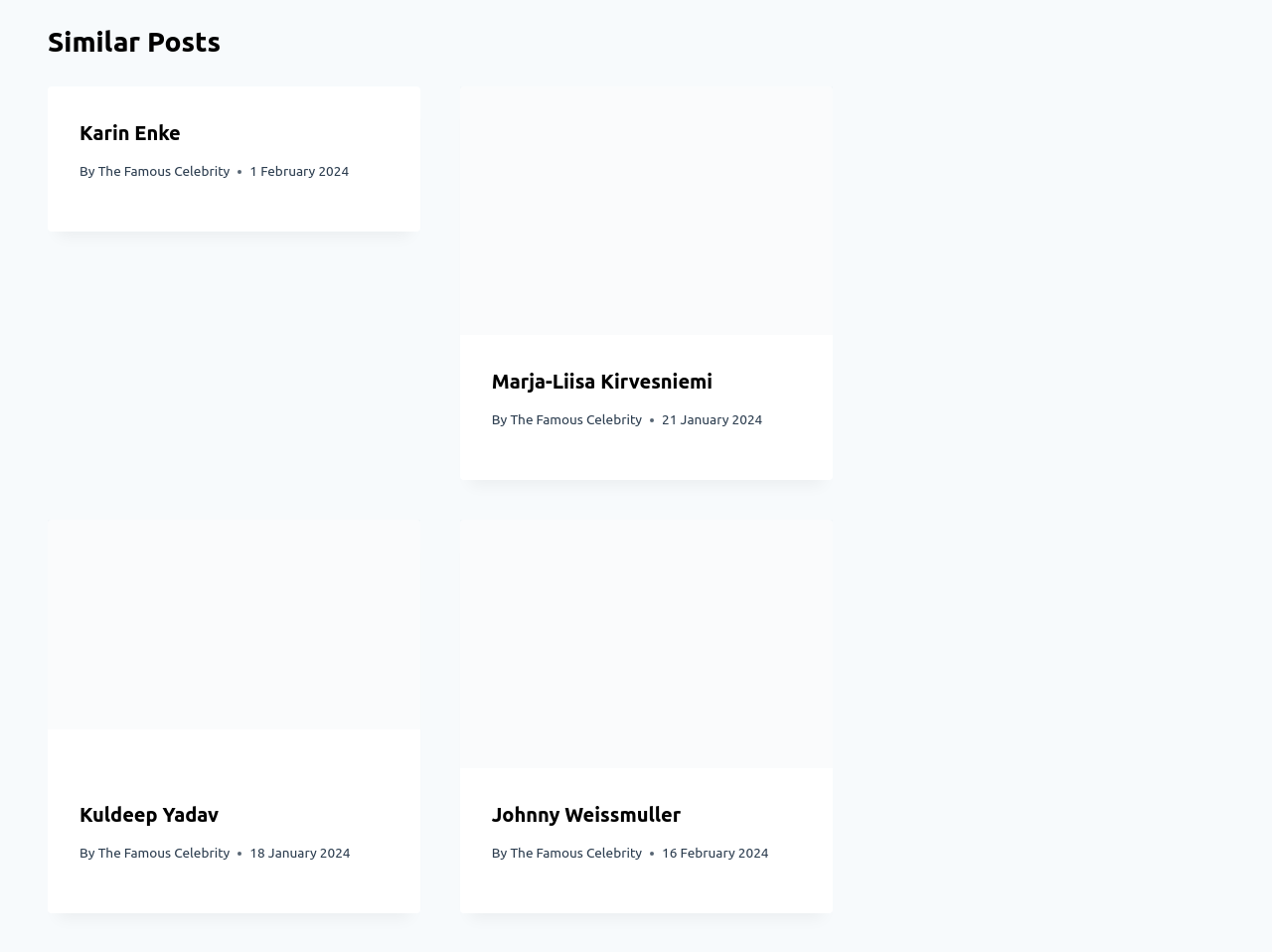Identify the bounding box coordinates of the clickable region necessary to fulfill the following instruction: "View Marja-Liisa Kirvesniemi". The bounding box coordinates should be four float numbers between 0 and 1, i.e., [left, top, right, bottom].

[0.387, 0.388, 0.56, 0.412]